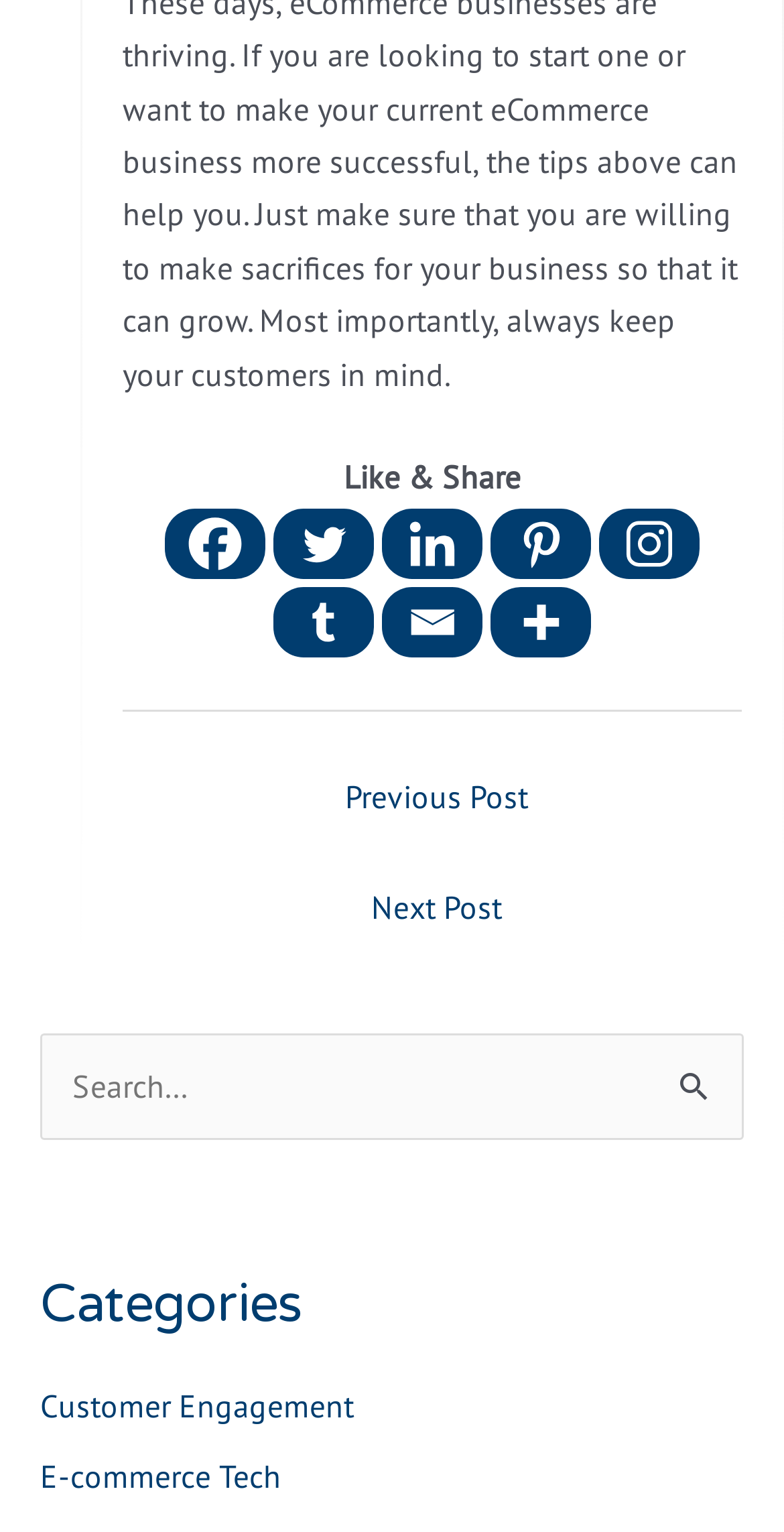What is the purpose of the search box?
Based on the image content, provide your answer in one word or a short phrase.

To search the website